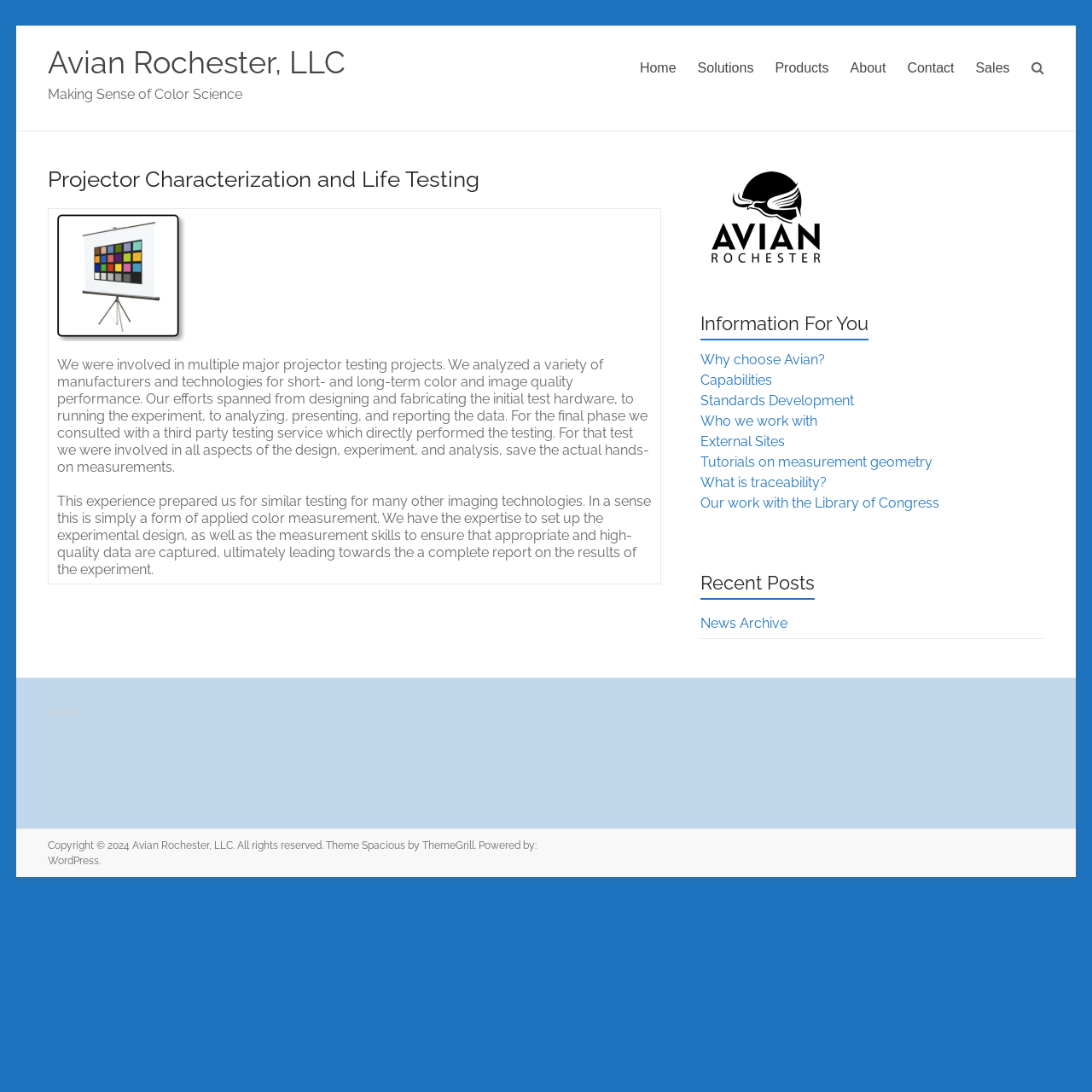Generate a comprehensive caption for the webpage you are viewing.

The webpage is about Avian Rochester, LLC, a company that specializes in color science and imaging technologies. At the top left of the page, there is a link to skip to the content. Below it, the company's name "Avian Rochester, LLC" is displayed as a heading, with a link to the company's homepage. Next to it, there is a static text "Making Sense of Color Science".

The main content of the page is divided into two sections. On the left side, there is an article about projector characterization and life testing, which includes a figure and a table with detailed information about the company's experience in this field. The text describes the company's involvement in various projector testing projects, including designing and fabricating test hardware, running experiments, and analyzing data.

On the right side, there are three complementary sections. The first section is titled "Information For You" and contains links to various pages, including "Why choose Avian?", "Capabilities", and "Standards Development". The second section is titled "Recent Posts" and has a link to "News Archive". The third section appears to be empty.

At the bottom of the page, there is a content information section that contains a link to the admin page, copyright information, and a link to the theme provider.